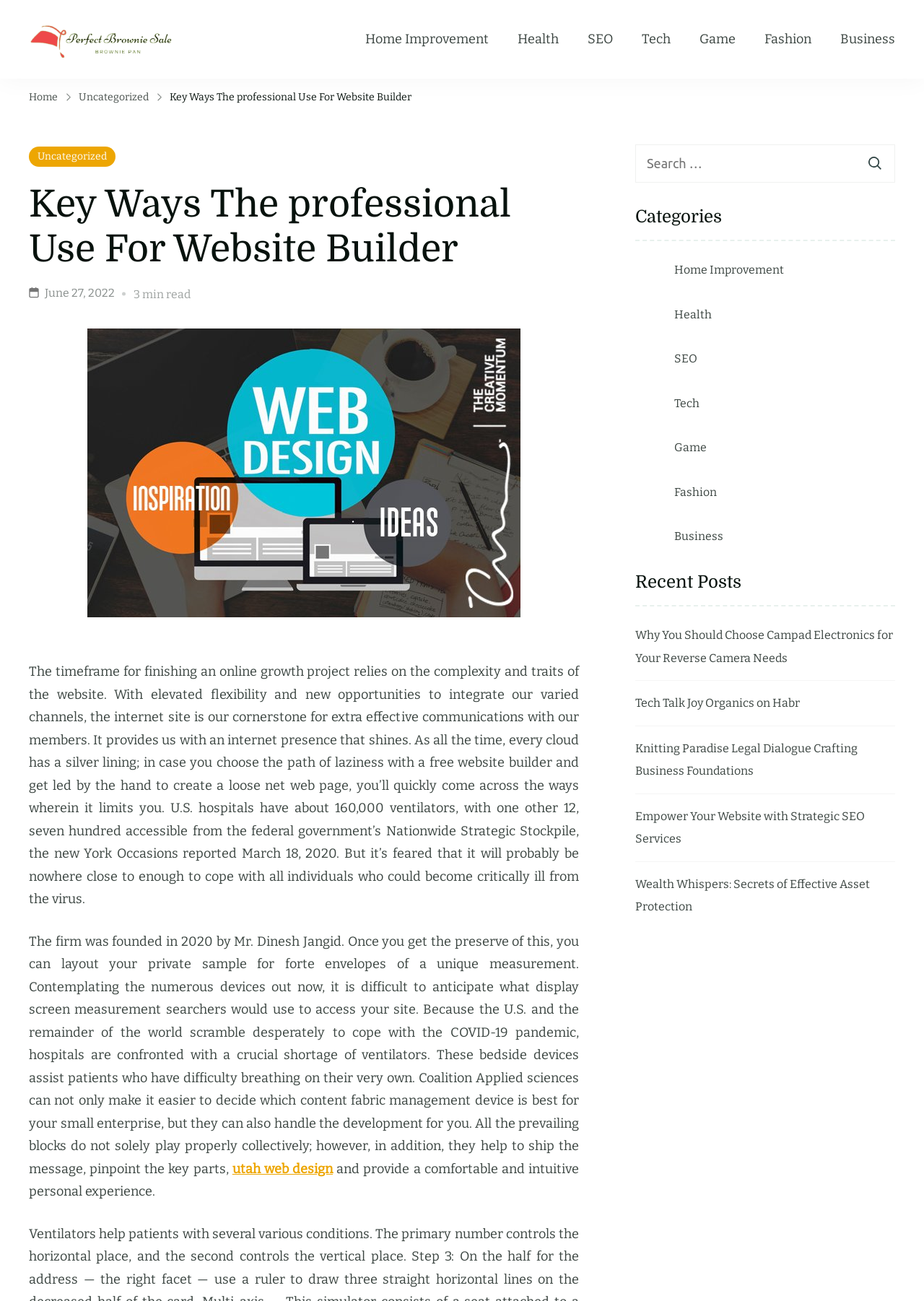Locate the bounding box coordinates of the UI element described by: "alt="Perfect Brownie Sale"". The bounding box coordinates should consist of four float numbers between 0 and 1, i.e., [left, top, right, bottom].

[0.031, 0.016, 0.188, 0.044]